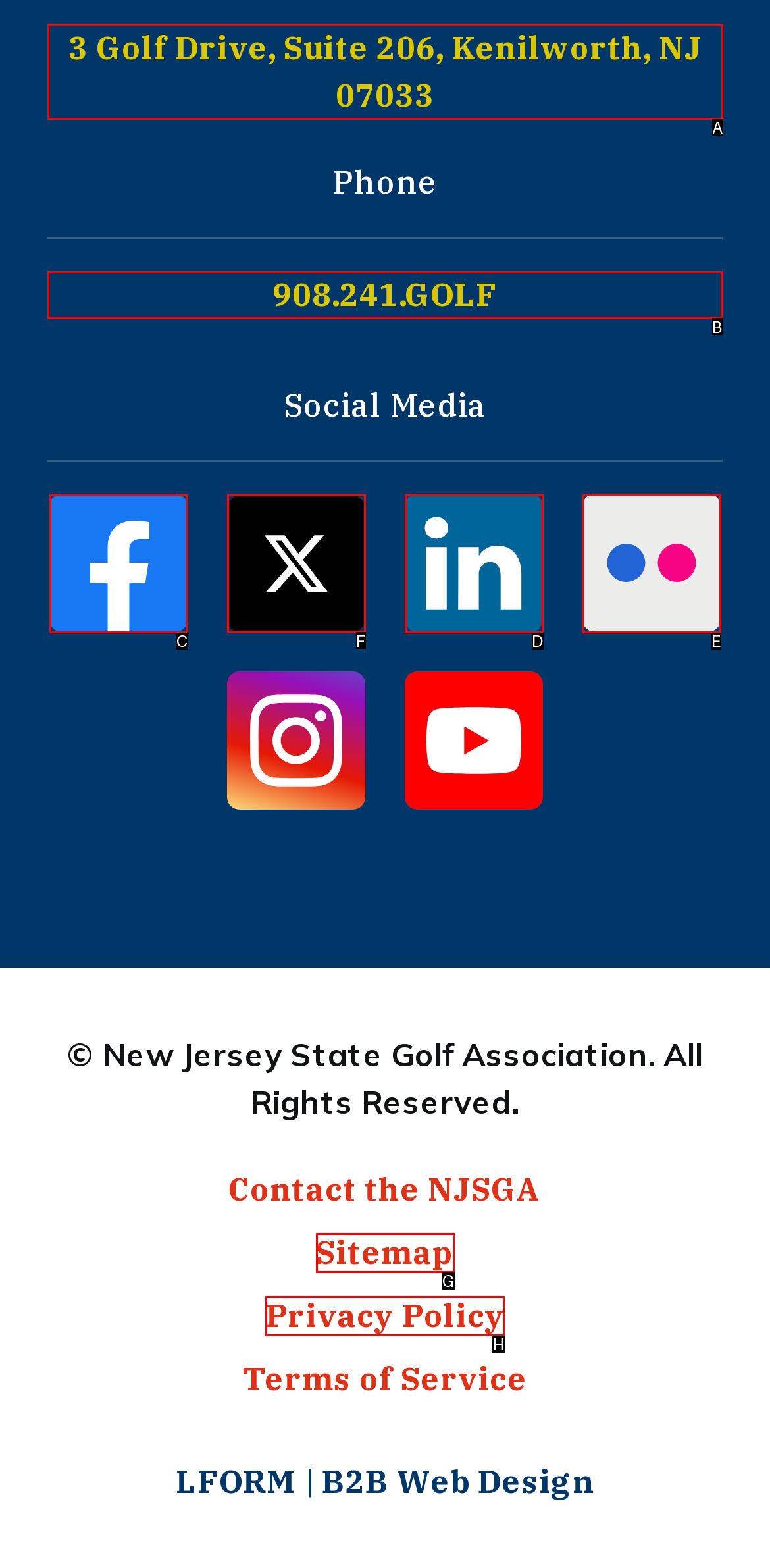Choose the HTML element to click for this instruction: Call the phone number Answer with the letter of the correct choice from the given options.

B